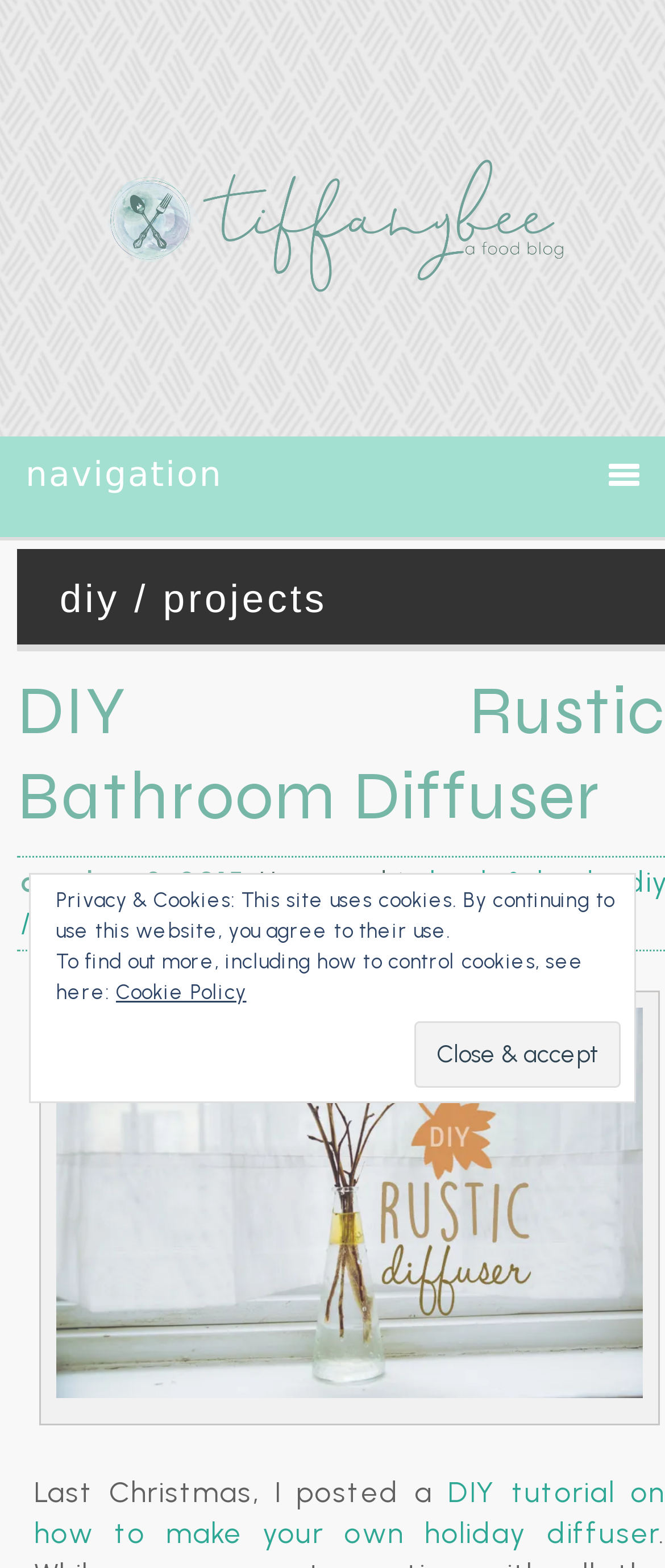Give a one-word or phrase response to the following question: How many images are in the first DIY project?

1